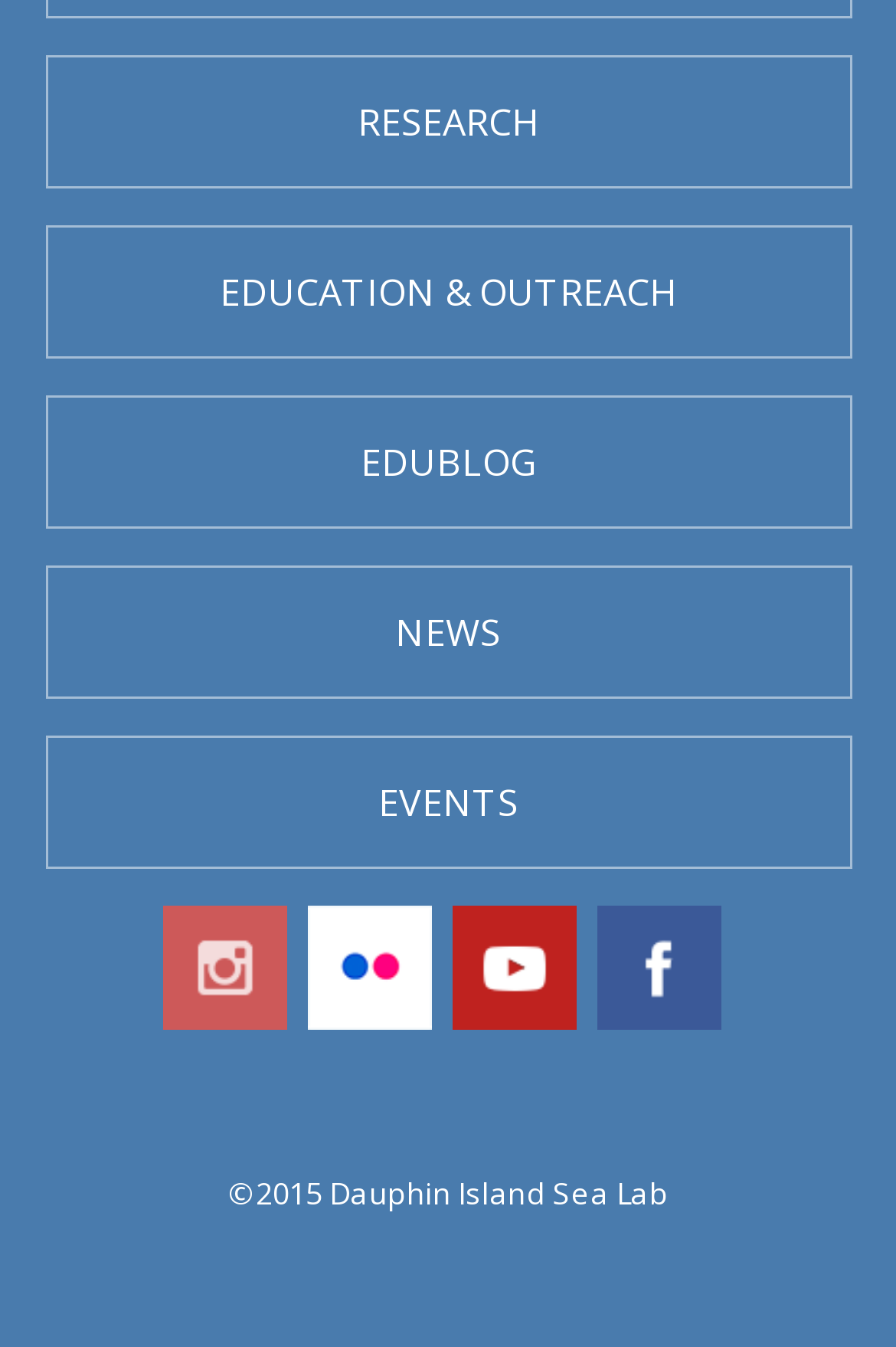Please reply with a single word or brief phrase to the question: 
What is the first menu item?

RESEARCH